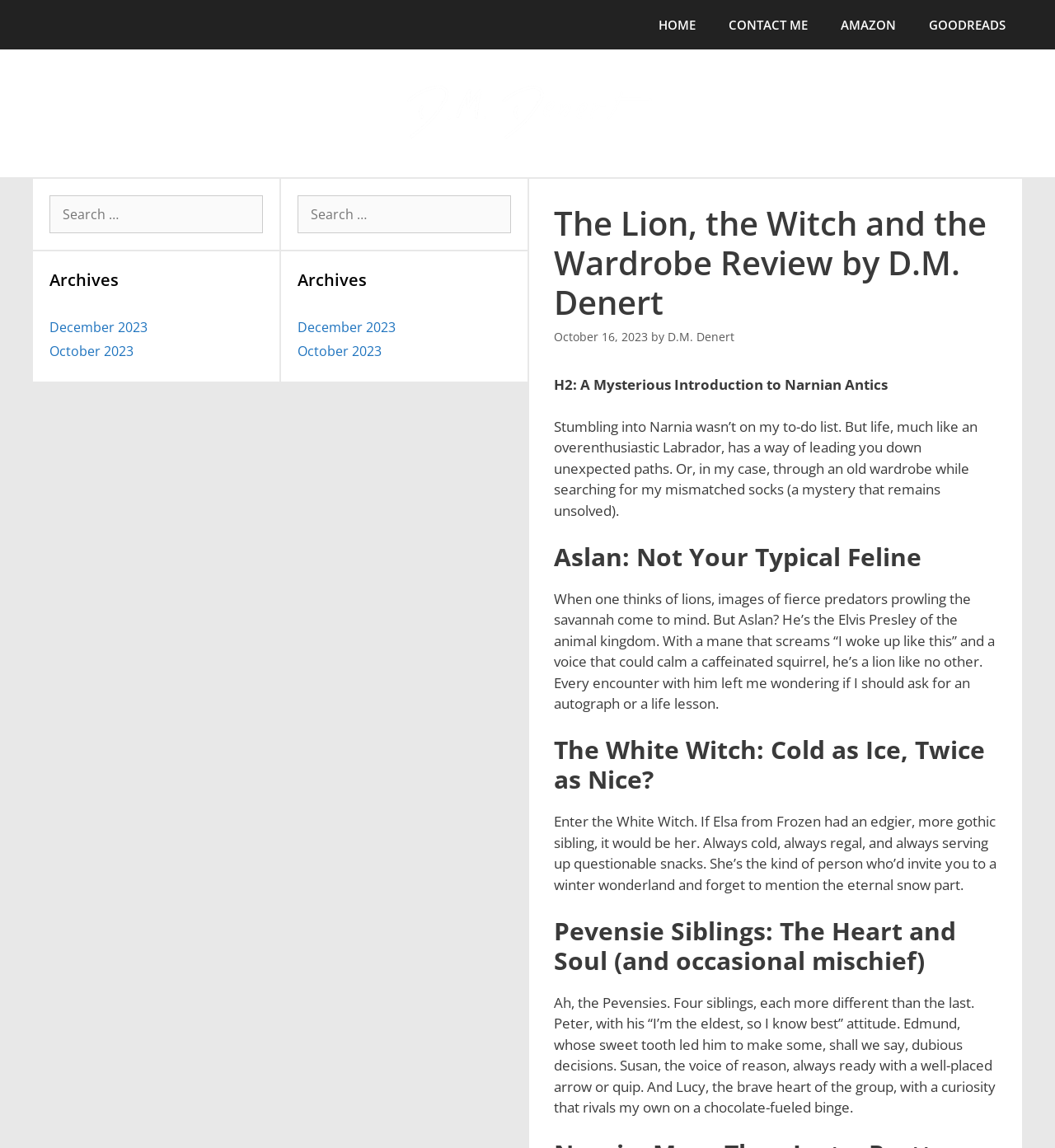Please identify the bounding box coordinates for the region that you need to click to follow this instruction: "Visit D.M. Denert Official Website".

[0.381, 0.089, 0.619, 0.106]